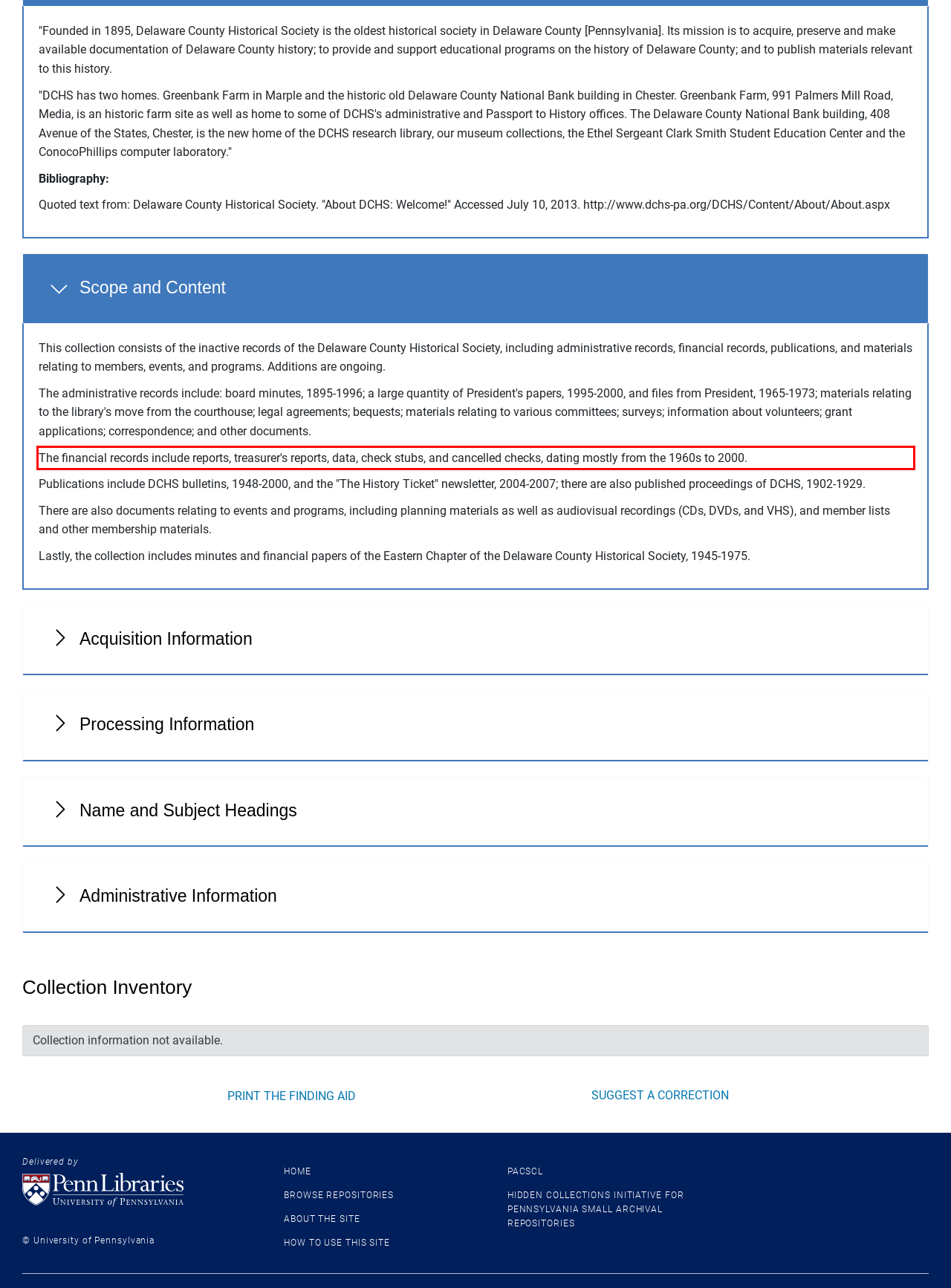You are given a screenshot showing a webpage with a red bounding box. Perform OCR to capture the text within the red bounding box.

The financial records include reports, treasurer's reports, data, check stubs, and cancelled checks, dating mostly from the 1960s to 2000.